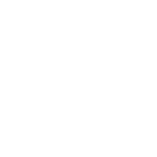What type of beverages does Iowa Beer Bus promote?
Please elaborate on the answer to the question with detailed information.

The context of the logo suggests that Iowa Beer Bus is involved in promoting local breweries, which implies that the business is focused on promoting craft beers, rather than other types of beverages.